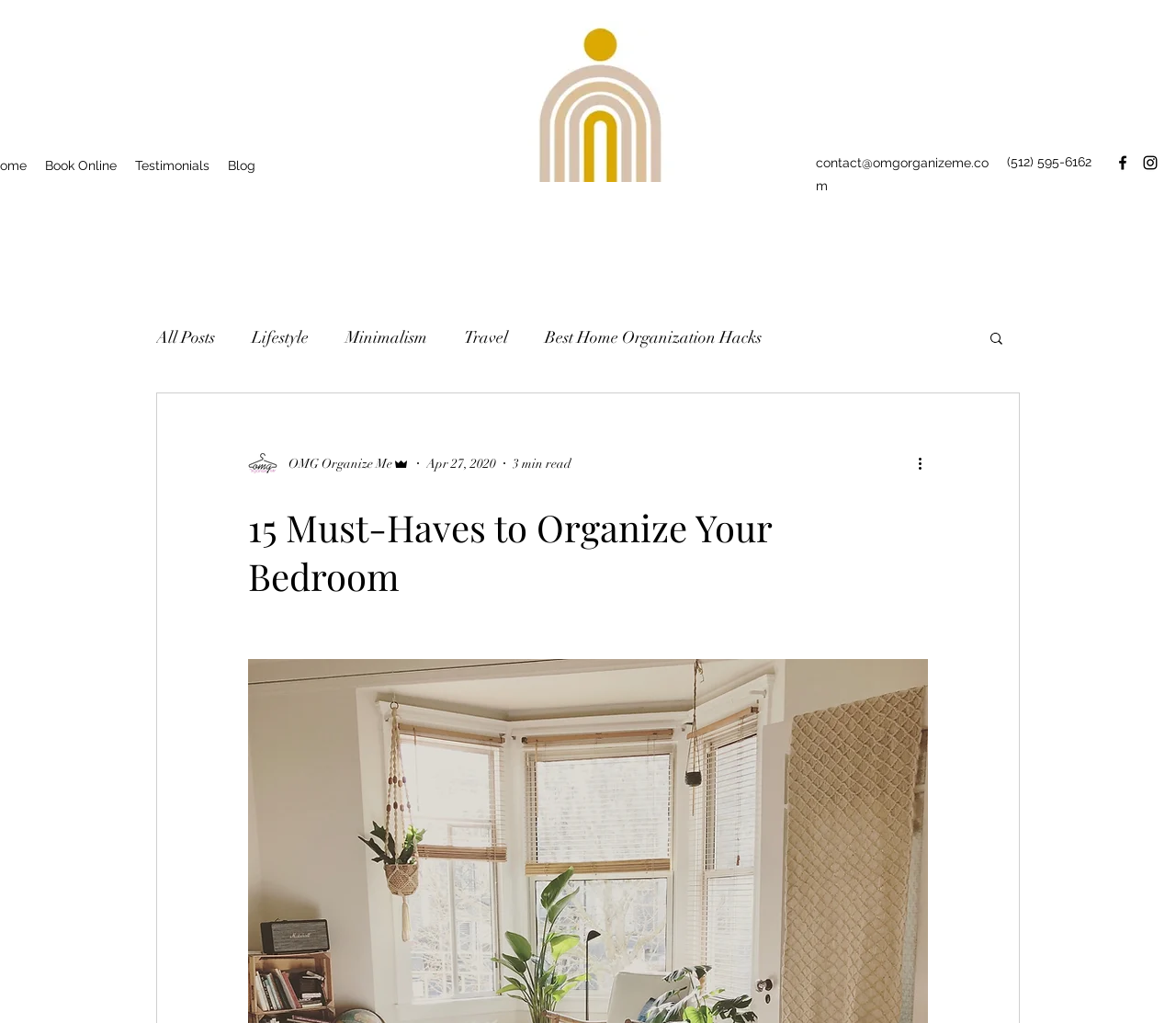Determine the bounding box coordinates of the element that should be clicked to execute the following command: "Contact via email".

[0.694, 0.152, 0.841, 0.189]